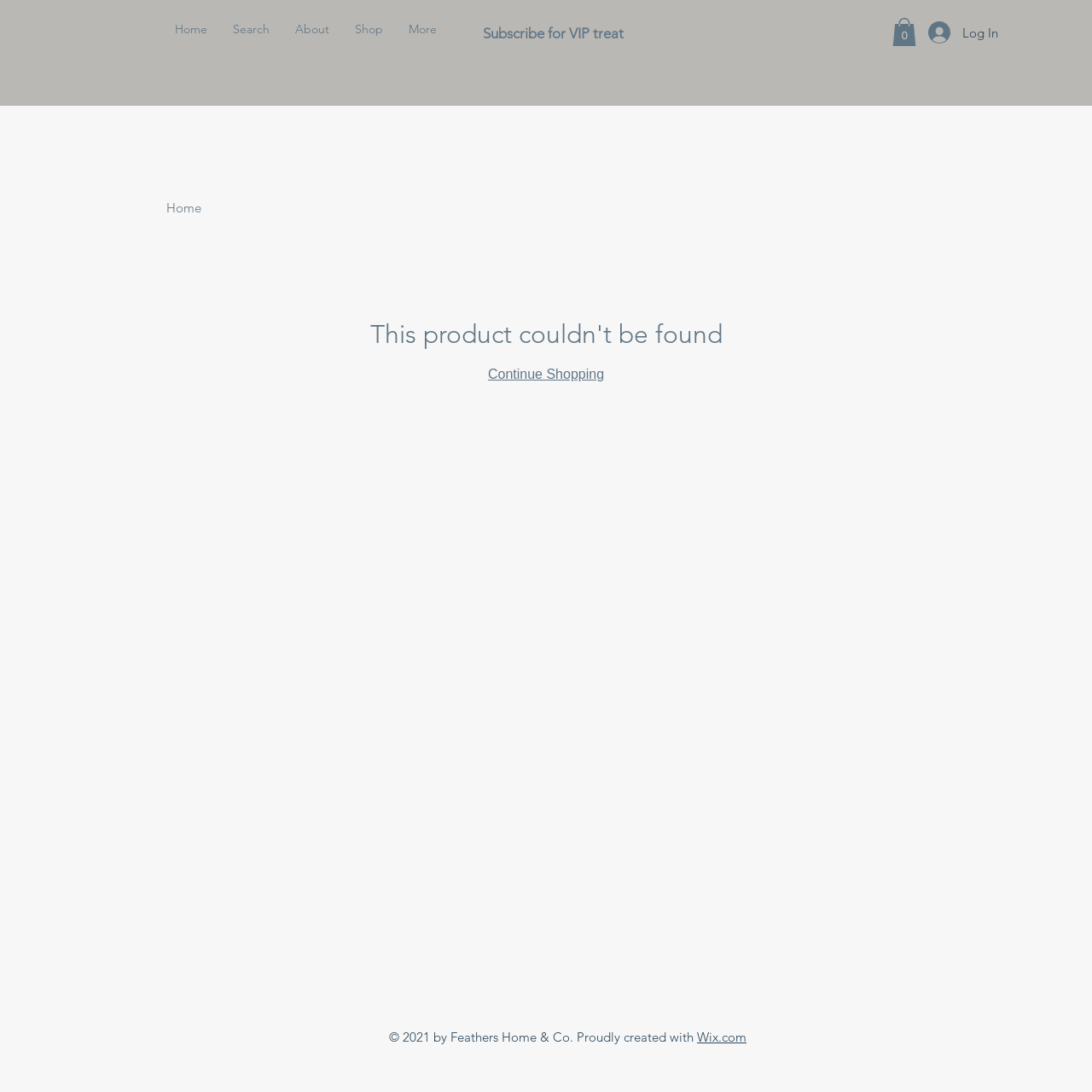Use a single word or phrase to answer the question:
What is the current number of items in the cart?

0